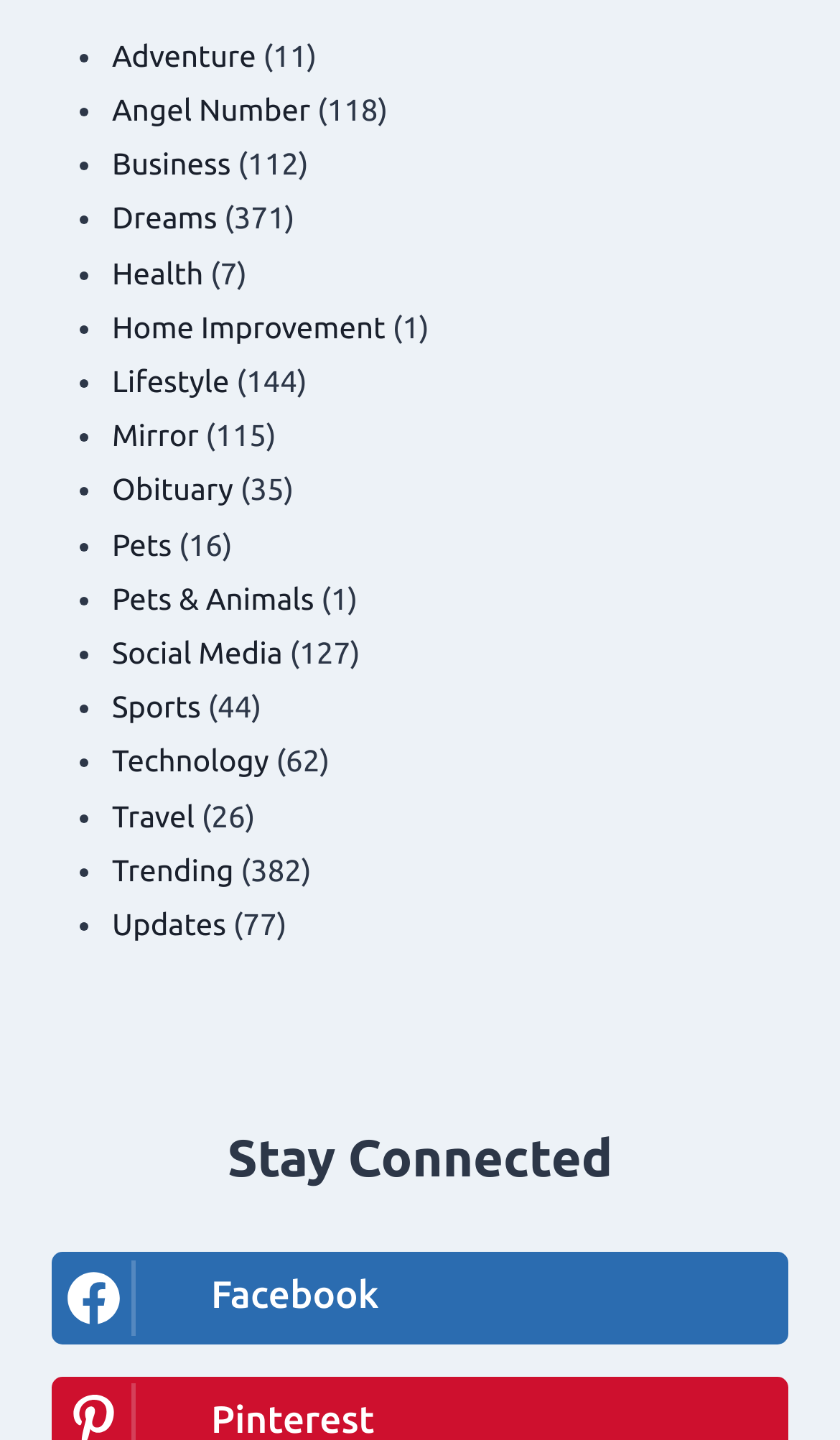Please identify the bounding box coordinates for the region that you need to click to follow this instruction: "Click on Angel Number".

[0.133, 0.064, 0.369, 0.088]